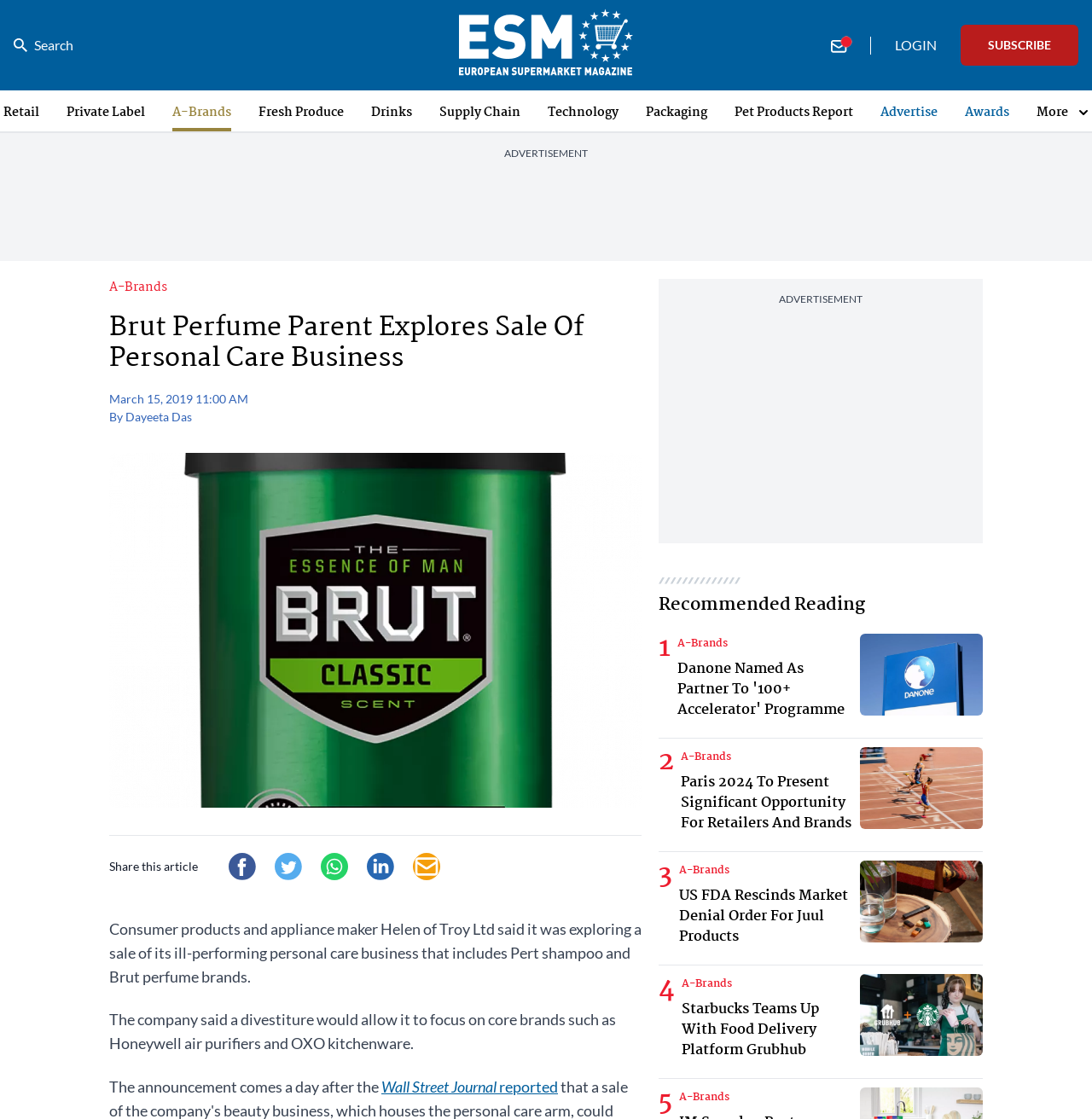What is the headline of the webpage?

Brut Perfume Parent Explores Sale Of Personal Care Business